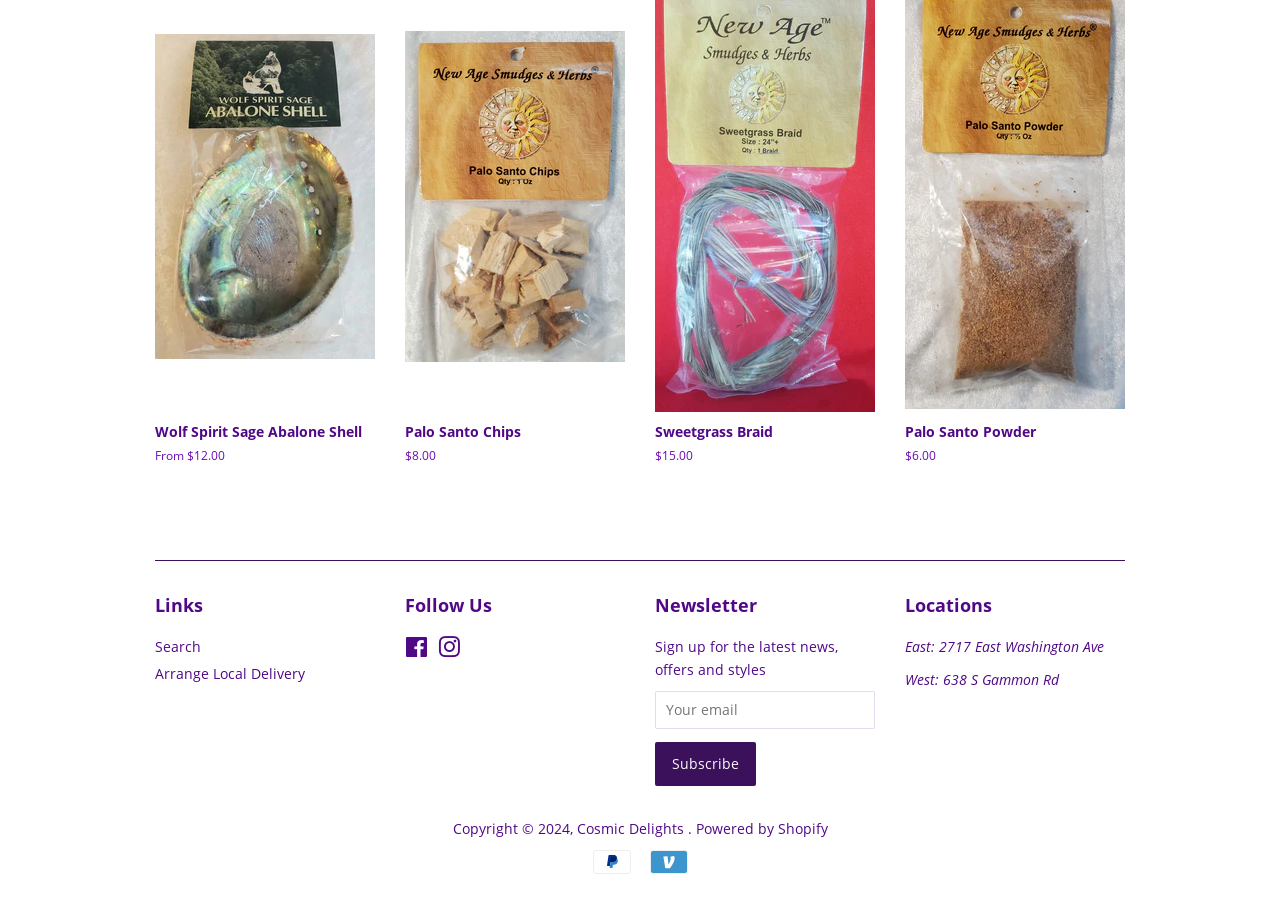What is the name of the product shown in the first image? Observe the screenshot and provide a one-word or short phrase answer.

Wolf Spirit Sage Abalone Shell